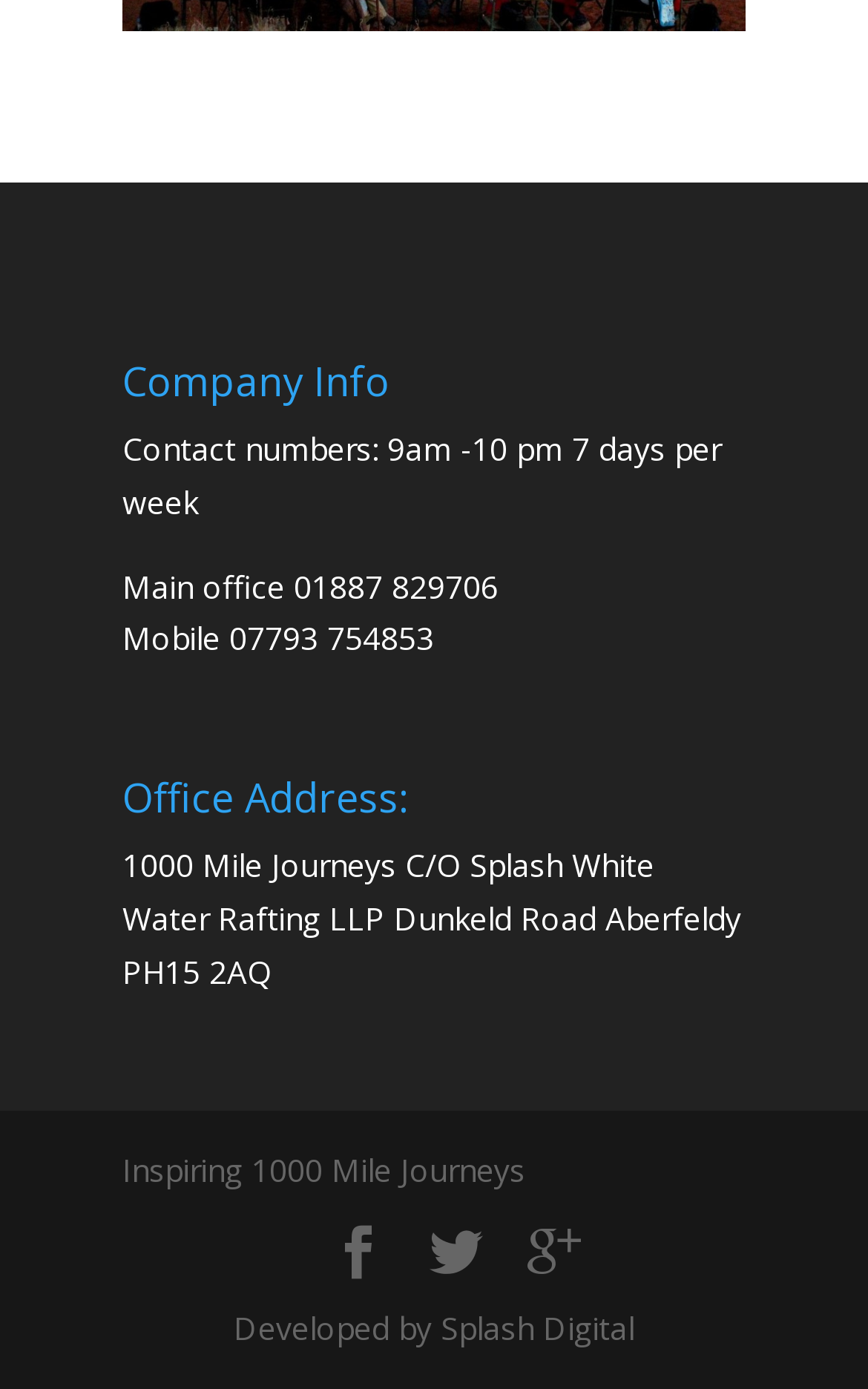Answer the question in one word or a short phrase:
What is the company's mobile phone number?

07793 754853